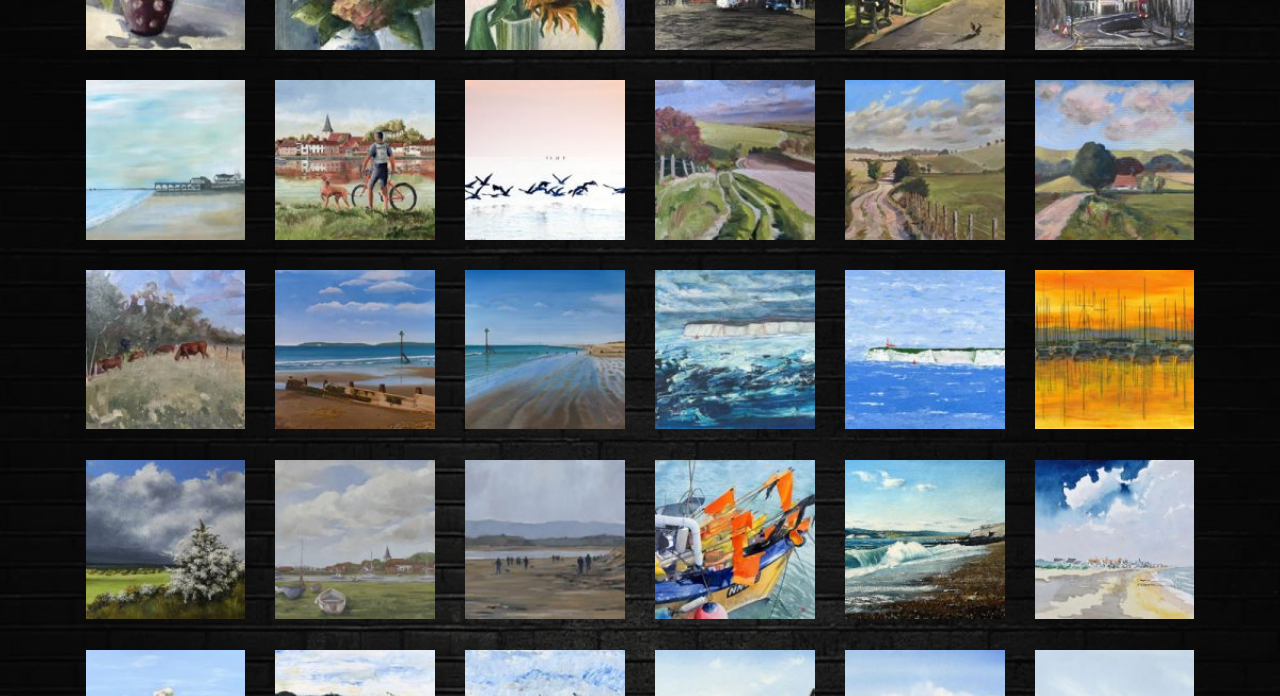Identify the bounding box for the described UI element. Provide the coordinates in (top-left x, top-left y, bottom-right x, bottom-right y) format with values ranging from 0 to 1: title="Chichester Harbour West Sussex Sunset"

[0.809, 0.388, 0.933, 0.617]